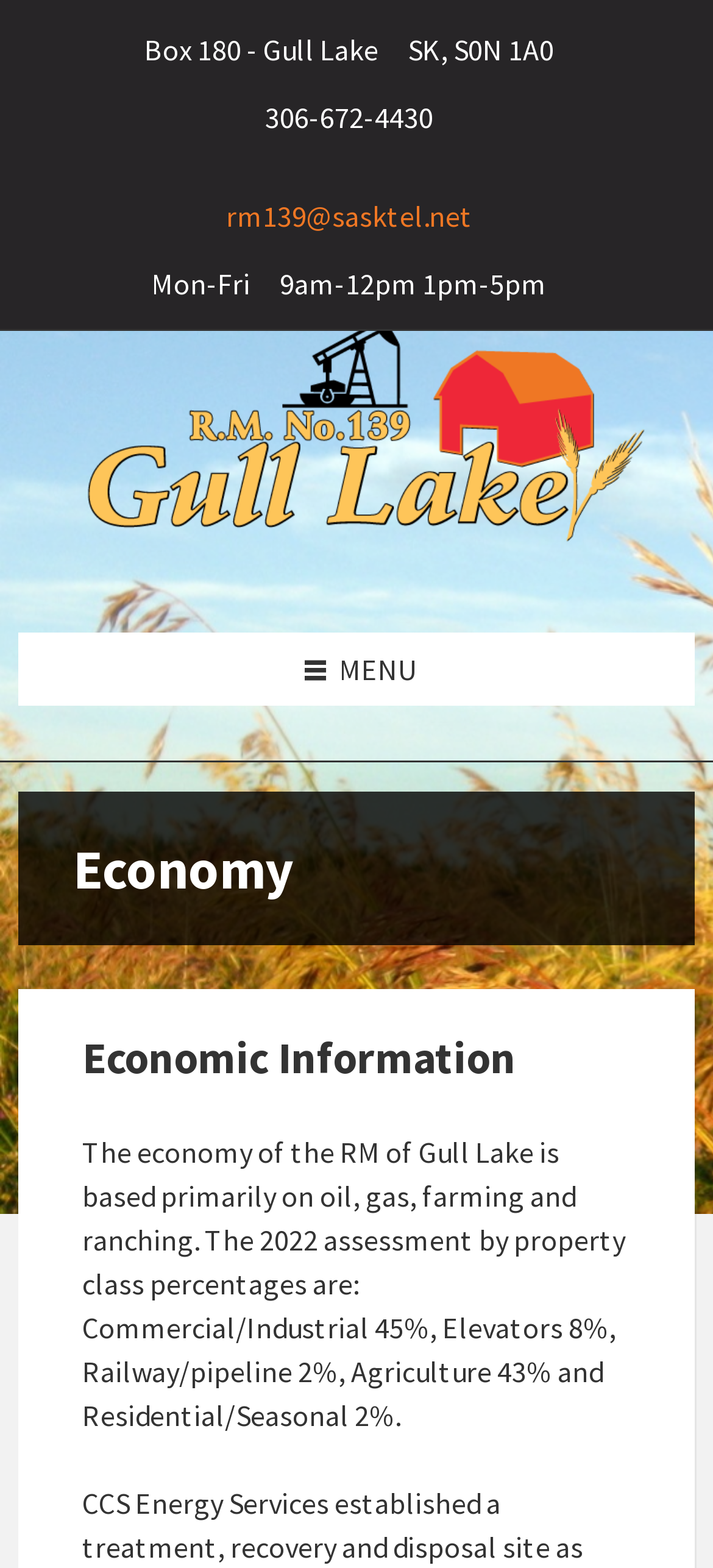Using floating point numbers between 0 and 1, provide the bounding box coordinates in the format (top-left x, top-left y, bottom-right x, bottom-right y). Locate the UI element described here: Menu

[0.026, 0.404, 0.974, 0.45]